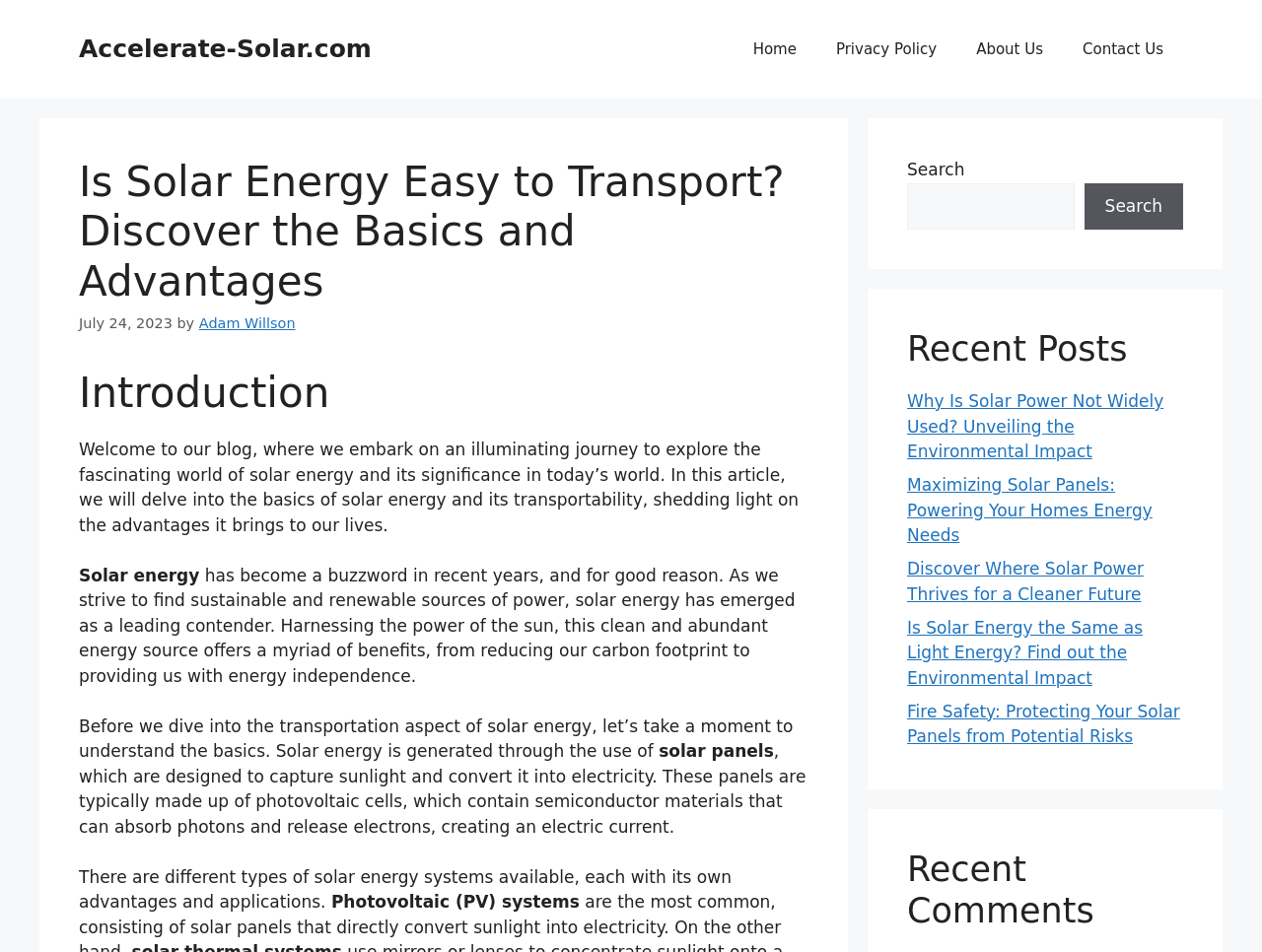Illustrate the webpage's structure and main components comprehensively.

This webpage is about solar energy, specifically discussing its transportability and advantages. At the top, there is a banner with the website's name, "Accelerate-Solar.com", and a navigation menu with links to "Home", "Privacy Policy", "About Us", and "Contact Us". 

Below the navigation menu, there is a header section with a title "Is Solar Energy Easy to Transport? Discover the Basics and Advantages" and a timestamp "July 24, 2023" by author "Adam Willson". 

The main content of the webpage is divided into sections. The first section is an introduction, which welcomes readers to the blog and explains the significance of solar energy in today's world. 

The next section delves into the basics of solar energy, explaining how it is generated through the use of solar panels and photovoltaic cells. It also mentions that there are different types of solar energy systems available, each with its own advantages and applications.

On the right side of the webpage, there is a search bar with a button and a section titled "Recent Posts" that lists five links to other articles related to solar energy. Below the "Recent Posts" section, there is a "Recent Comments" section, although it does not contain any comments.

There are no images on the page, but there are several links to other articles and a search bar that allows users to search for specific topics. Overall, the webpage is focused on providing information and education about solar energy.